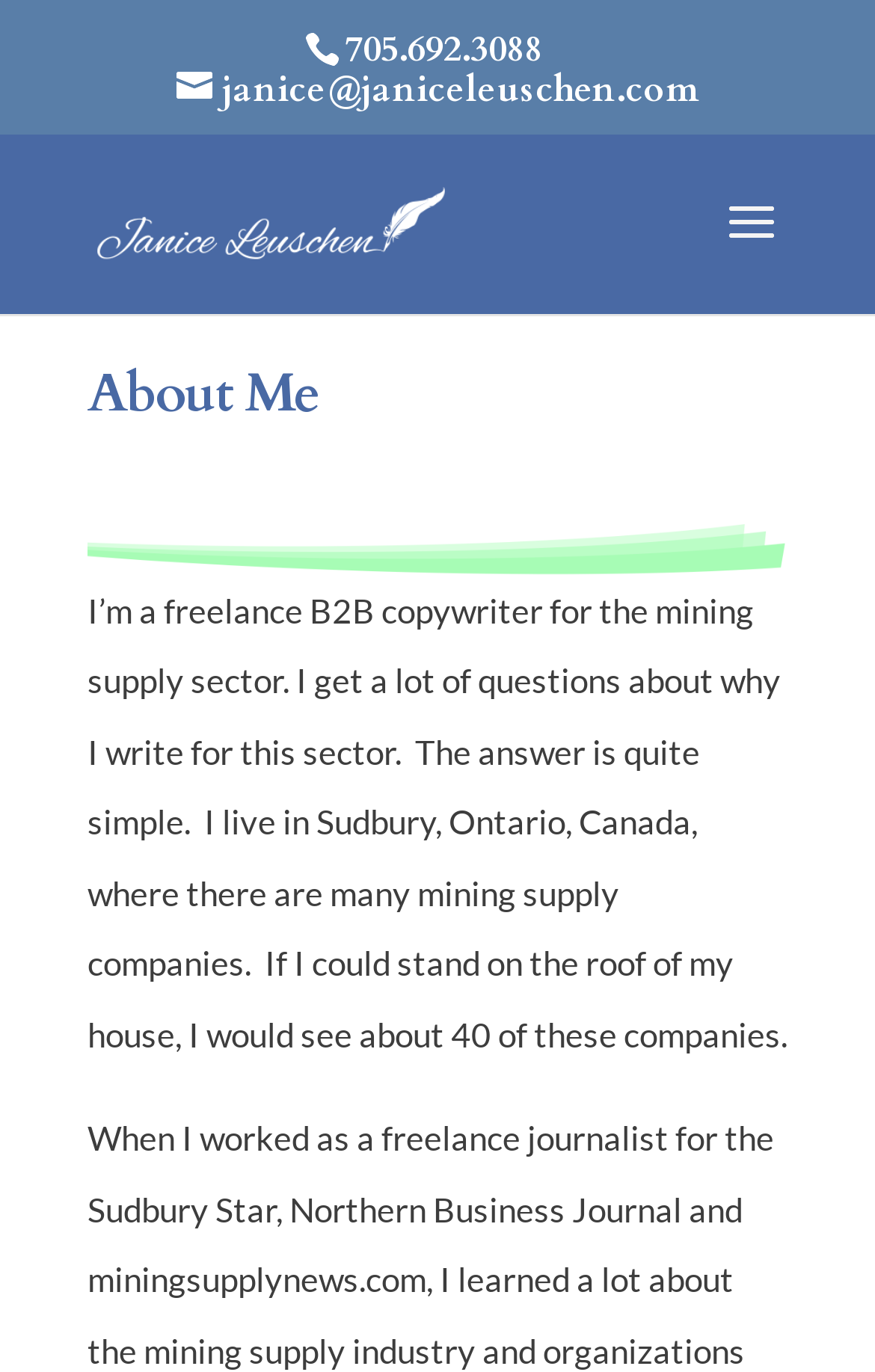Identify and provide the bounding box for the element described by: "janice@janiceleuschen.com".

[0.201, 0.047, 0.799, 0.083]